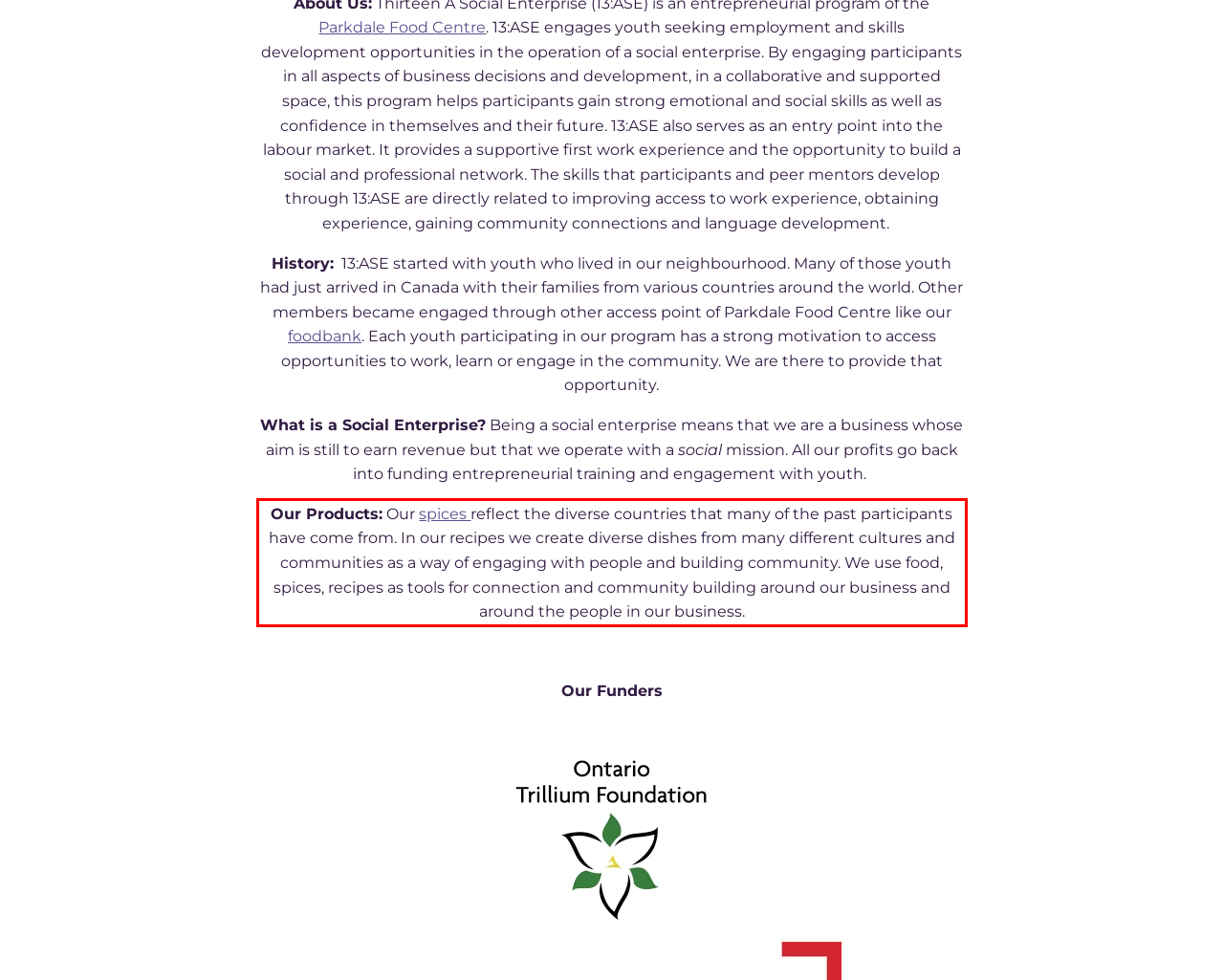Please perform OCR on the UI element surrounded by the red bounding box in the given webpage screenshot and extract its text content.

Our Products: Our spices reflect the diverse countries that many of the past participants have come from. In our recipes we create diverse dishes from many different cultures and communities as a way of engaging with people and building community. We use food, spices, recipes as tools for connection and community building around our business and around the people in our business.